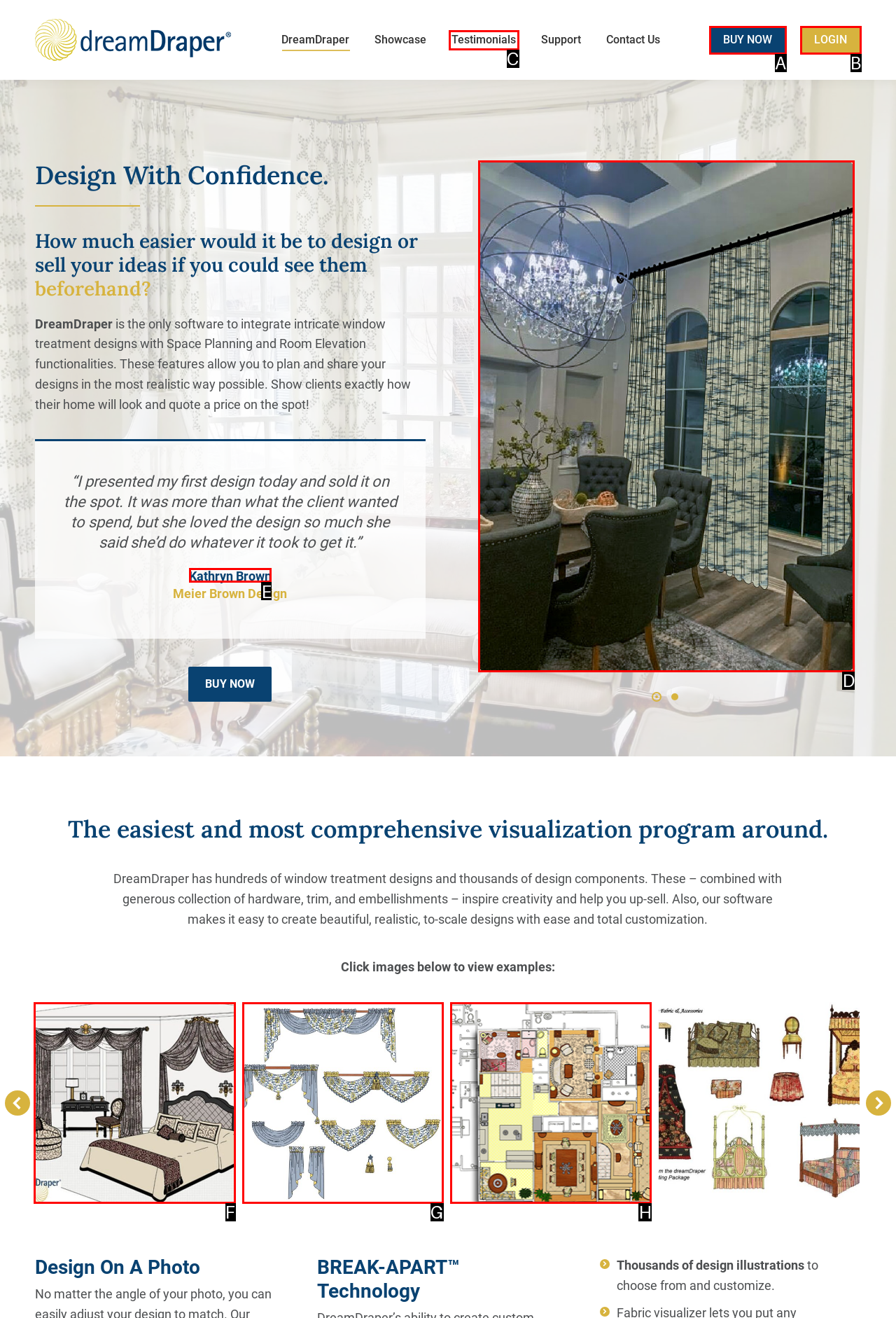Specify which HTML element I should click to complete this instruction: Read the testimonial from 'Kathryn Brown' Answer with the letter of the relevant option.

E